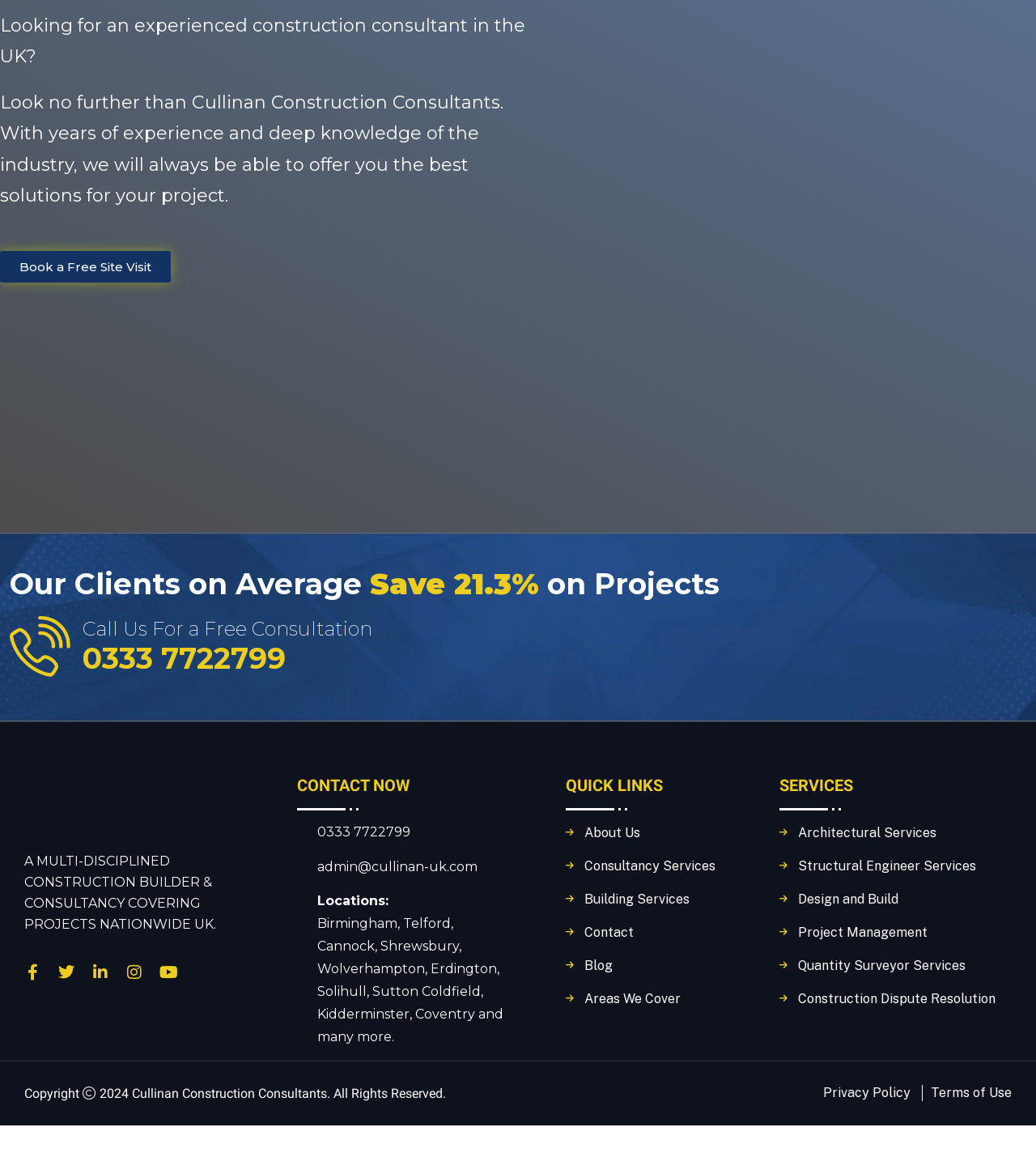Please identify the bounding box coordinates of the region to click in order to complete the task: "Call for a free consultation". The coordinates must be four float numbers between 0 and 1, specified as [left, top, right, bottom].

[0.08, 0.526, 0.359, 0.546]